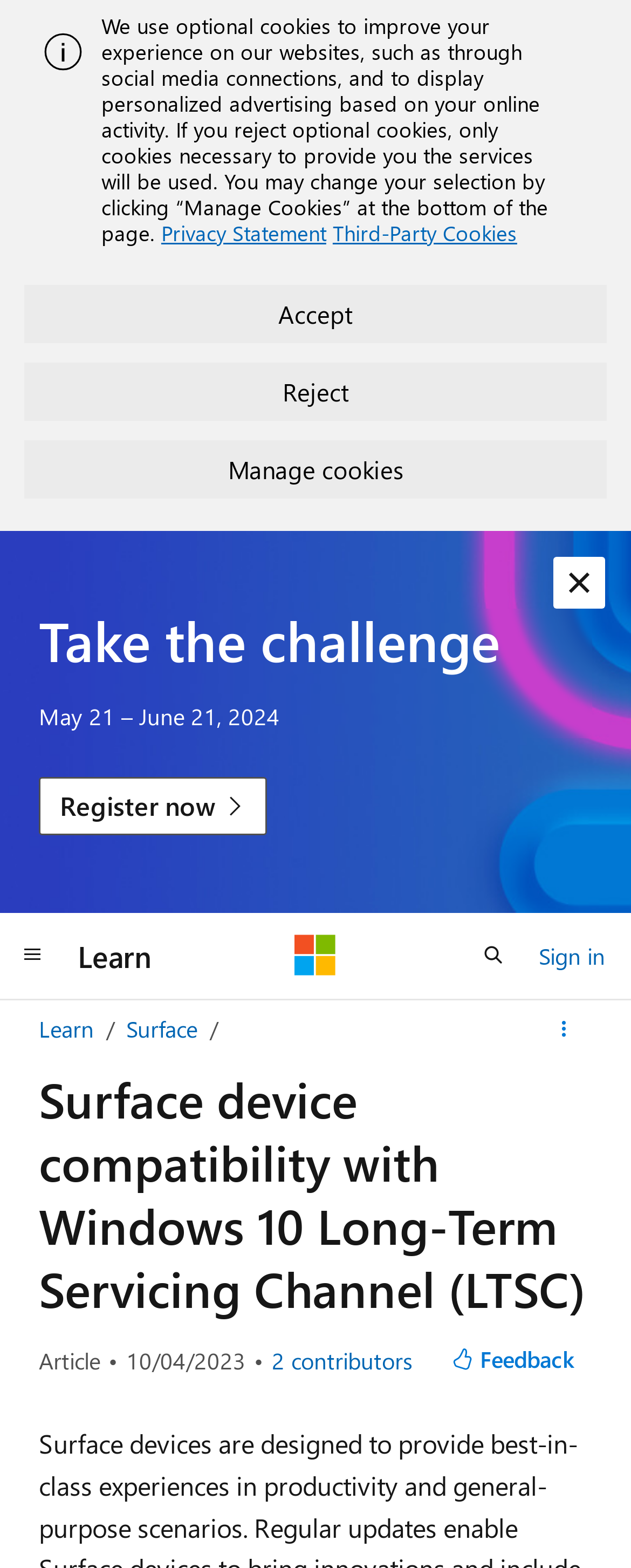Respond concisely with one word or phrase to the following query:
How many contributors are there to the article?

2